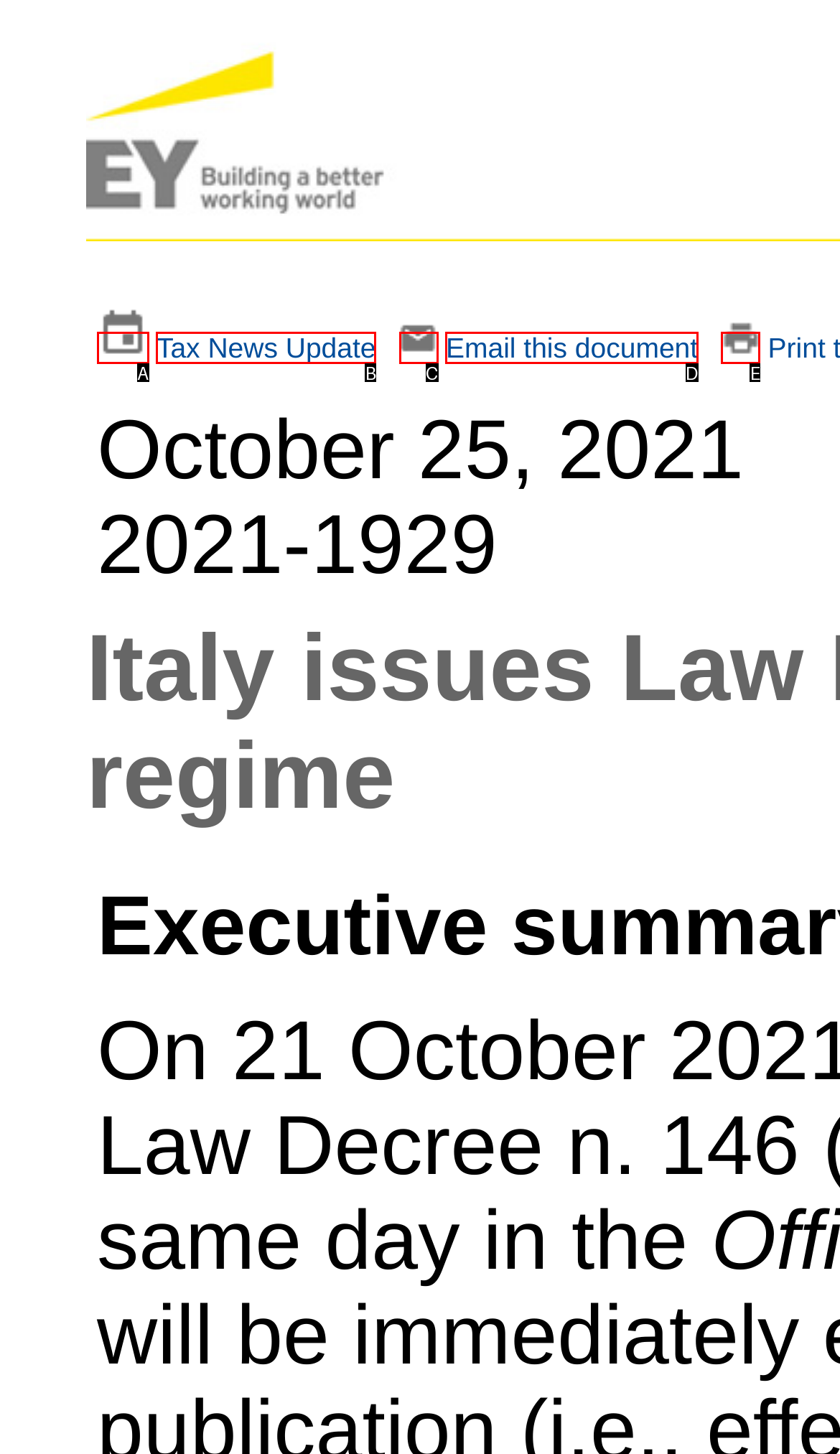From the given choices, indicate the option that best matches: Write For DMT
State the letter of the chosen option directly.

None